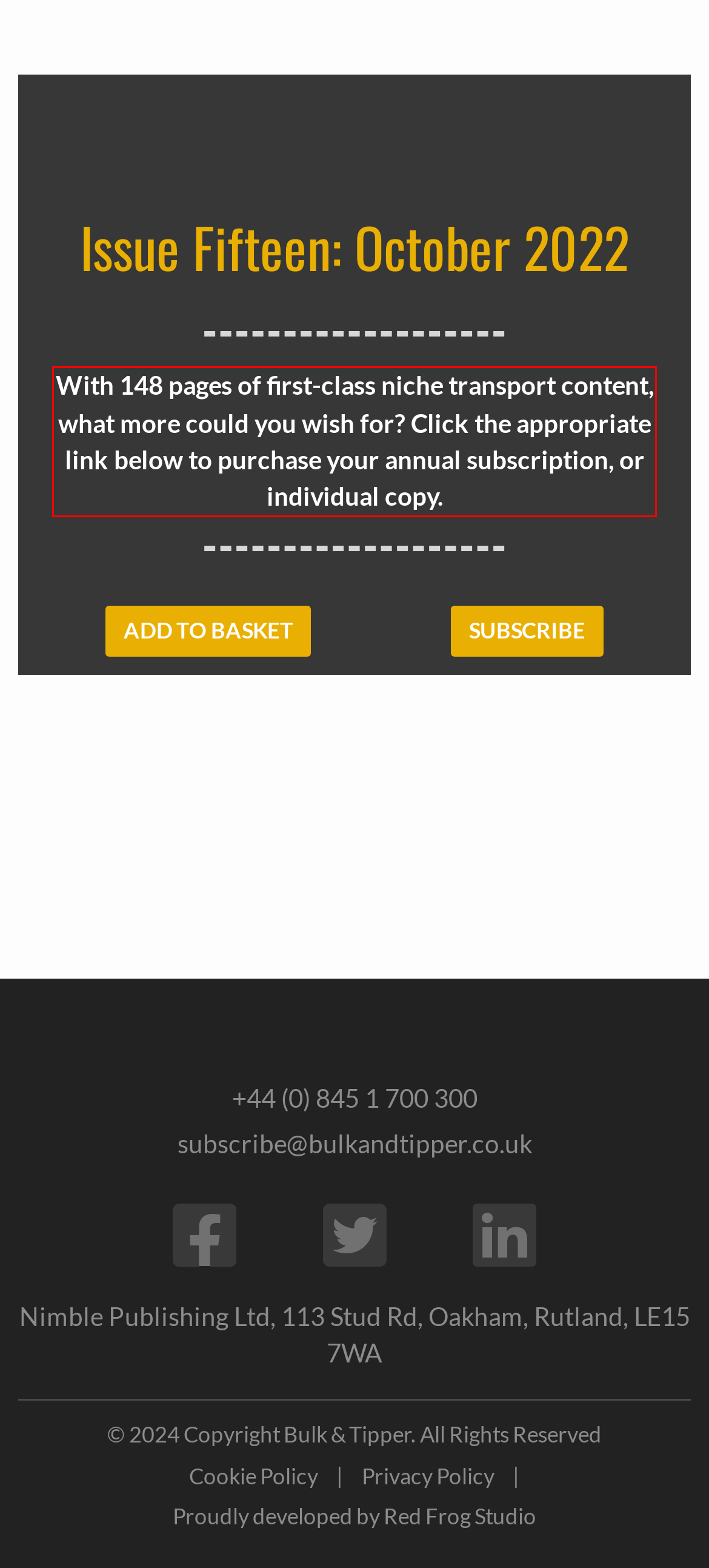Using the provided webpage screenshot, identify and read the text within the red rectangle bounding box.

With 148 pages of first-class niche transport content, what more could you wish for? Click the appropriate link below to purchase your annual subscription, or individual copy.